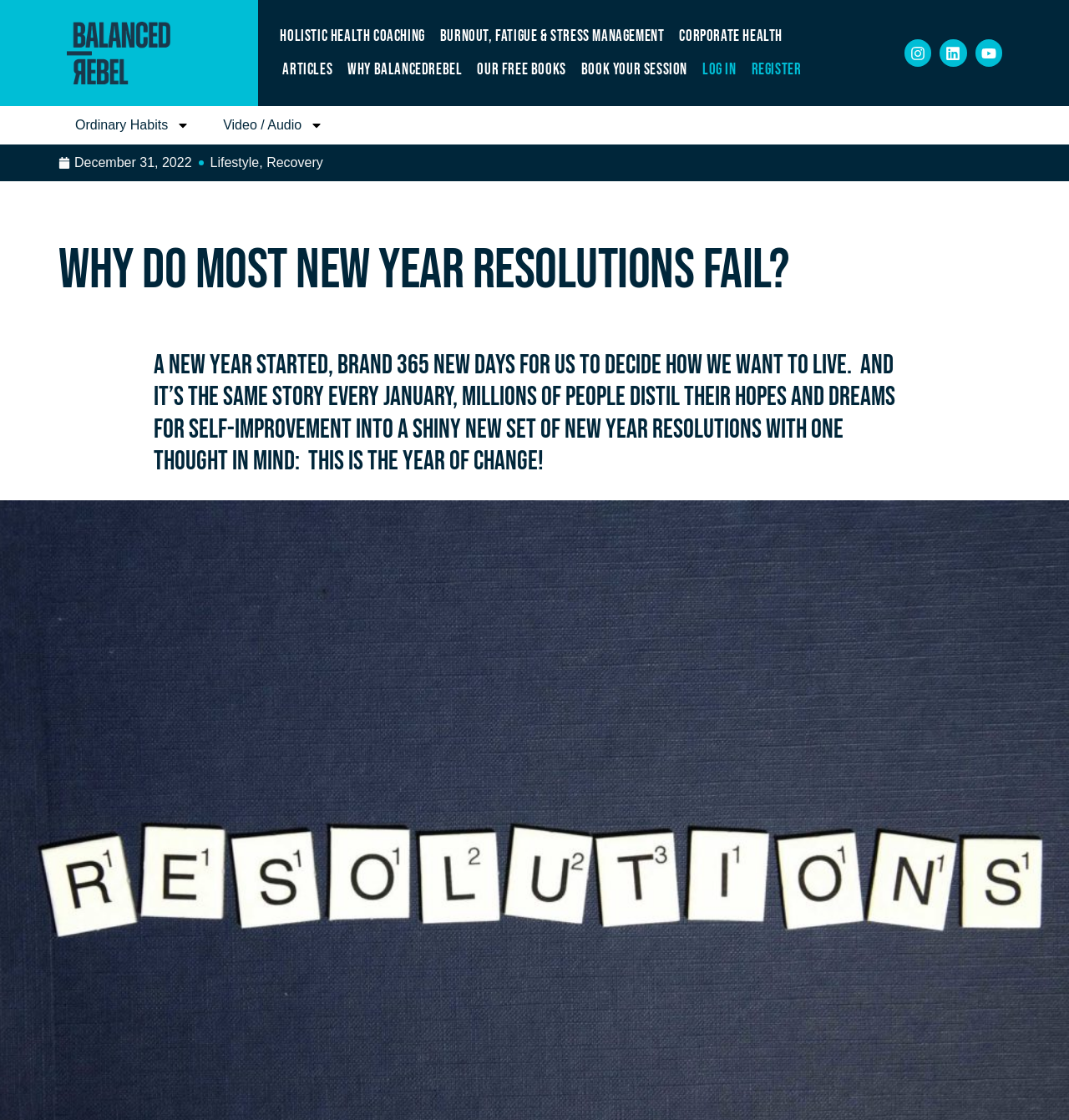Provide the bounding box coordinates of the section that needs to be clicked to accomplish the following instruction: "Read the article about Why do most new year resolutions fail?."

[0.055, 0.217, 0.856, 0.267]